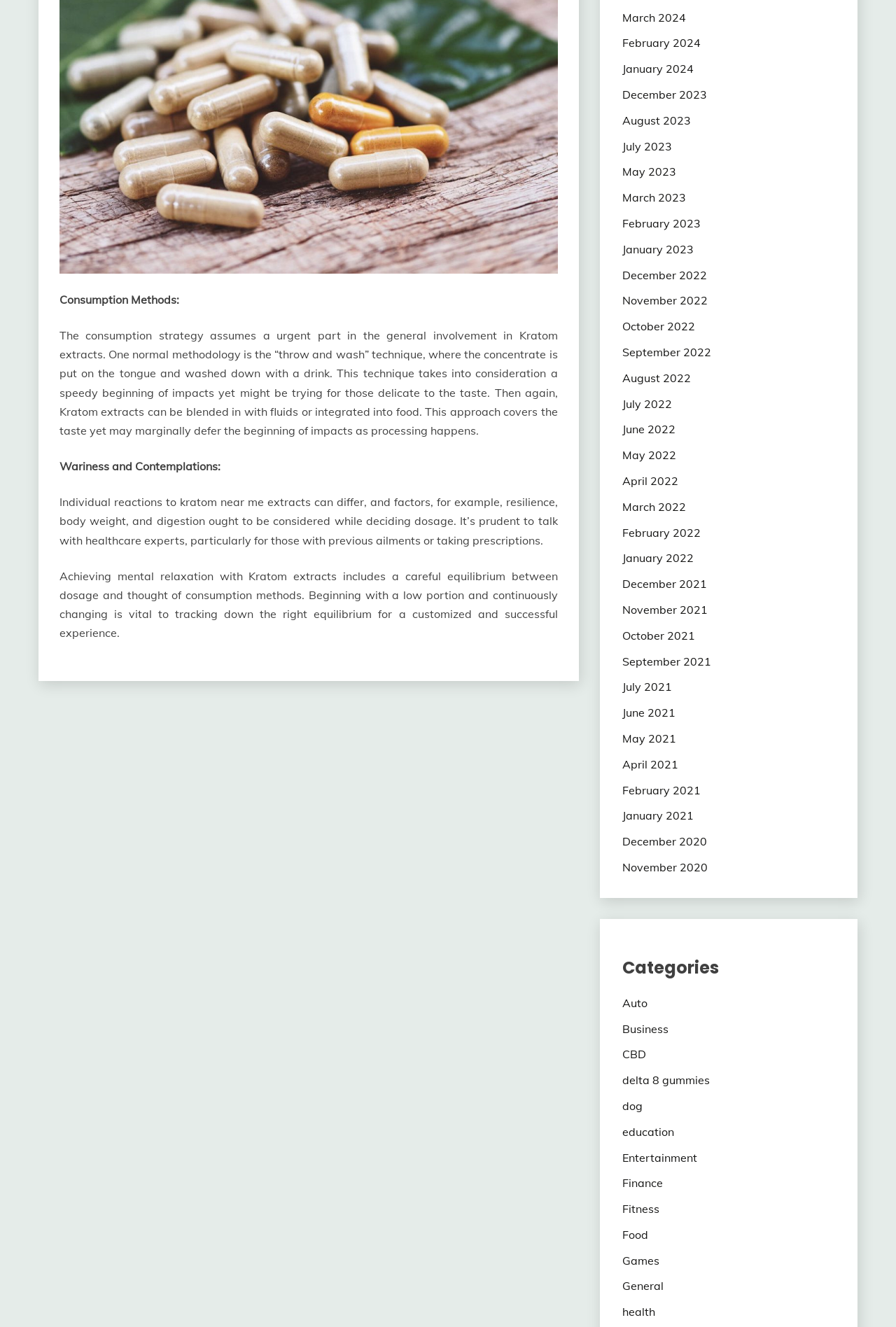Please specify the bounding box coordinates for the clickable region that will help you carry out the instruction: "Go to the 'Entertainment' section".

[0.694, 0.867, 0.778, 0.877]